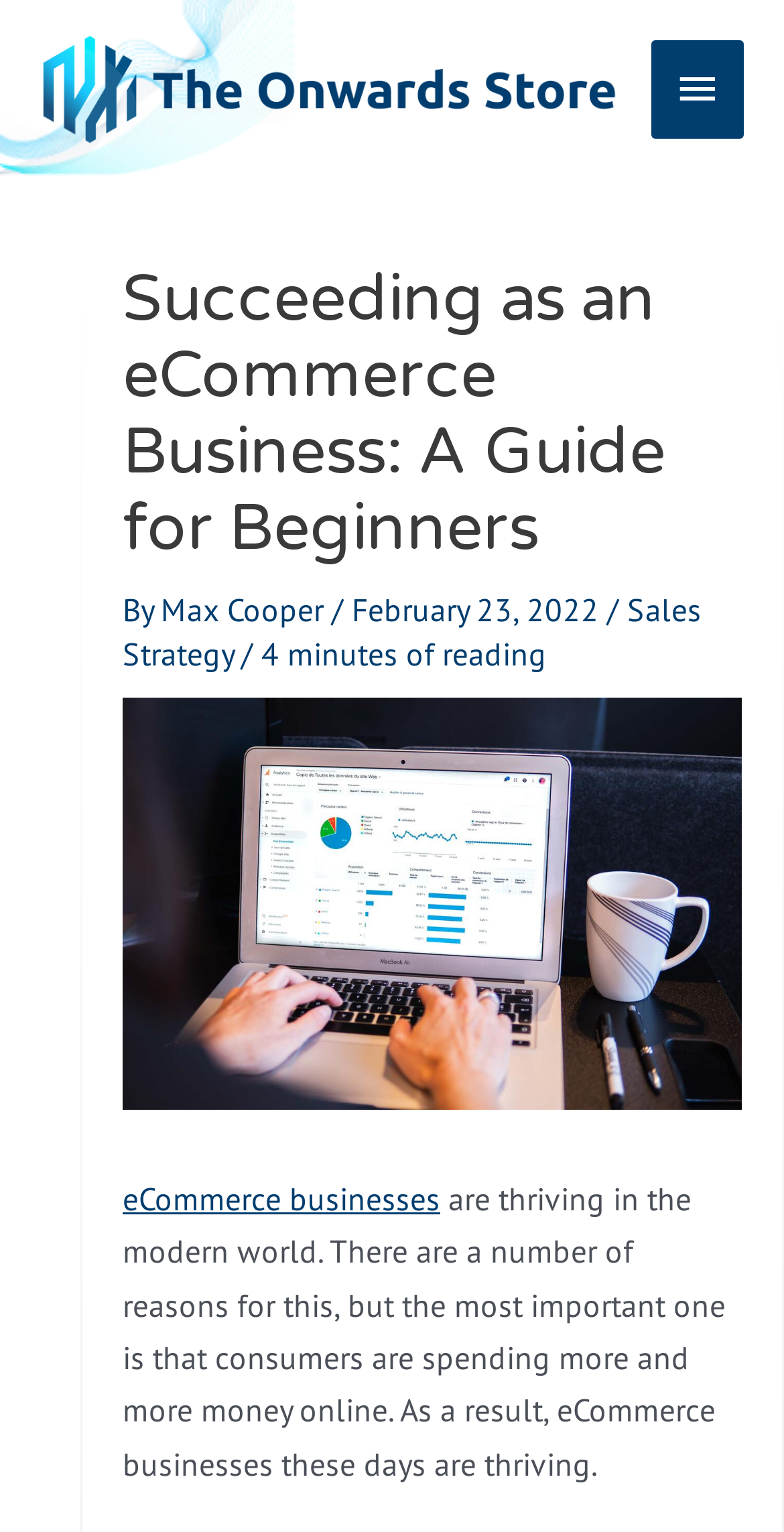Locate the bounding box of the UI element based on this description: "Max Cooper". Provide four float numbers between 0 and 1 as [left, top, right, bottom].

[0.205, 0.384, 0.423, 0.41]